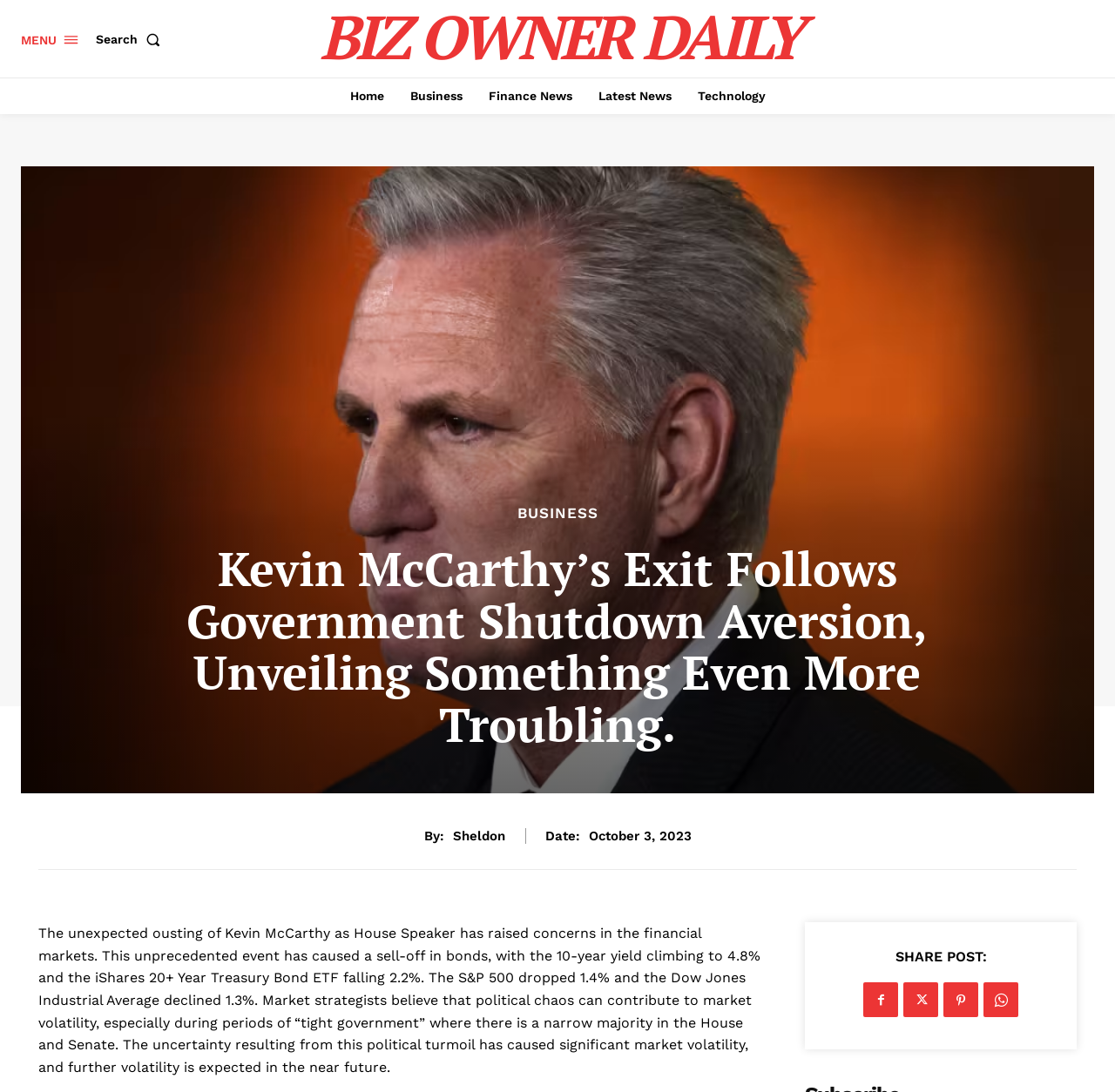Provide your answer to the question using just one word or phrase: What is the release date of Assassin’s Creed Mirage?

October 5th